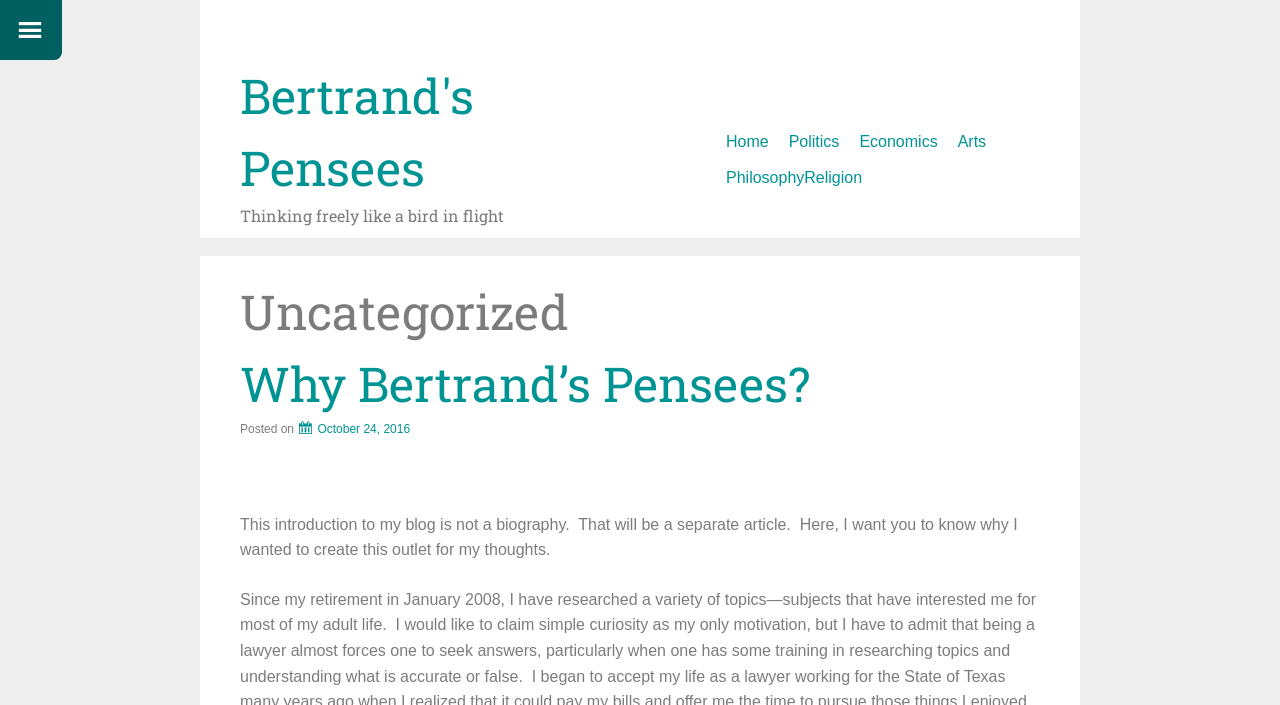Please find and report the bounding box coordinates of the element to click in order to perform the following action: "read about philosophy and religion". The coordinates should be expressed as four float numbers between 0 and 1, in the format [left, top, right, bottom].

[0.562, 0.227, 0.678, 0.278]